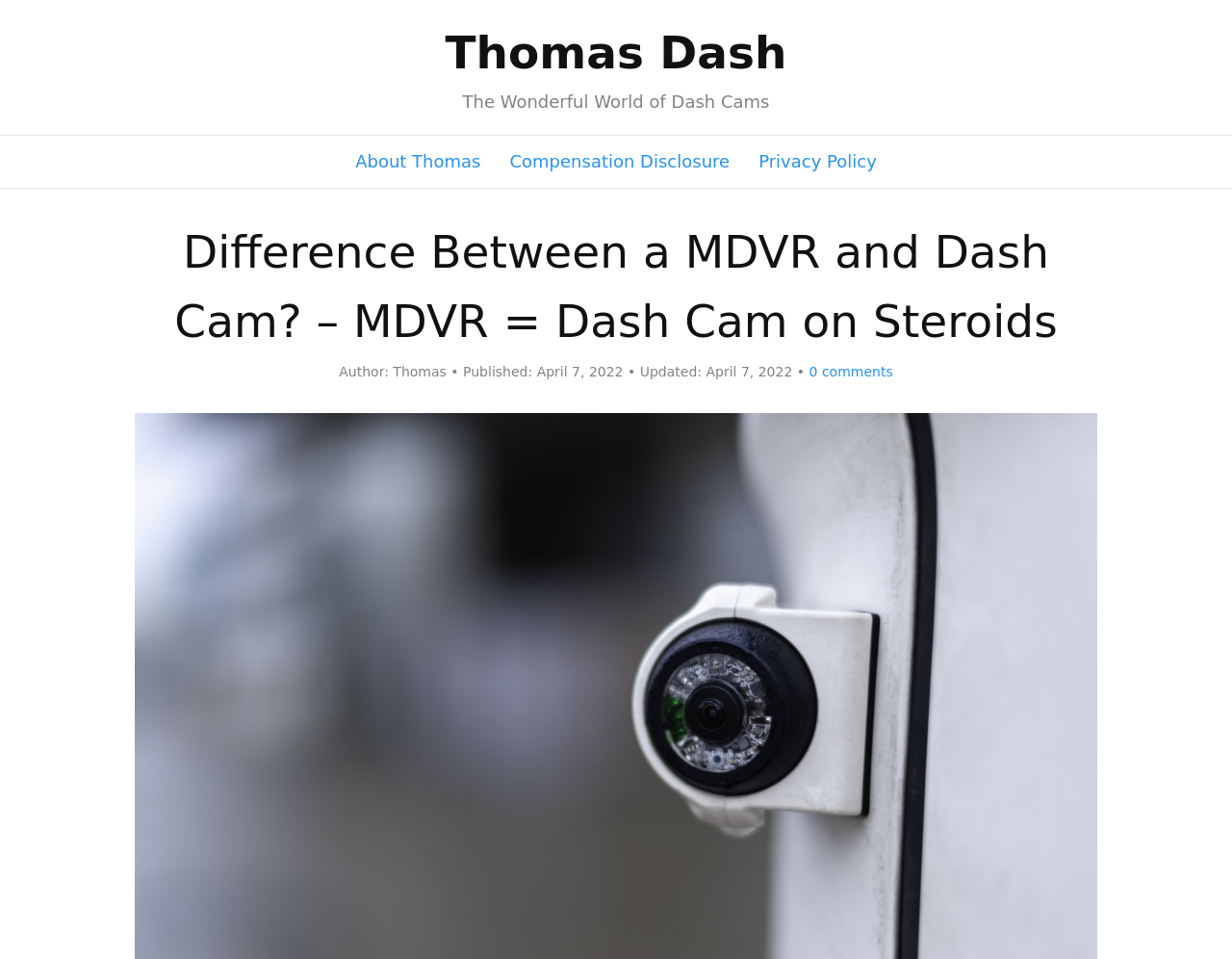Provide a thorough description of the webpage's content and layout.

The webpage is about the difference between a MDVR (Mobile Digital Video Recorder) and a dash cam. At the top left of the page, there is a link to "Thomas Dash" and a static text "The Wonderful World of Dash Cams" is located to its right. Below these elements, there are three links in a row: "About Thomas", "Compensation Disclosure", and "Privacy Policy".

The main content of the page is headed by a title "Difference Between a MDVR and Dash Cam? – MDVR = Dash Cam on Steroids", which is centered at the top of the page. Below the title, there is information about the author, "Thomas", and the publication and update dates, "April 7, 2022". A link to "0 comments" is located at the bottom right of this section.

Overall, the webpage has a simple layout with a clear heading and organized information about the author and publication dates.